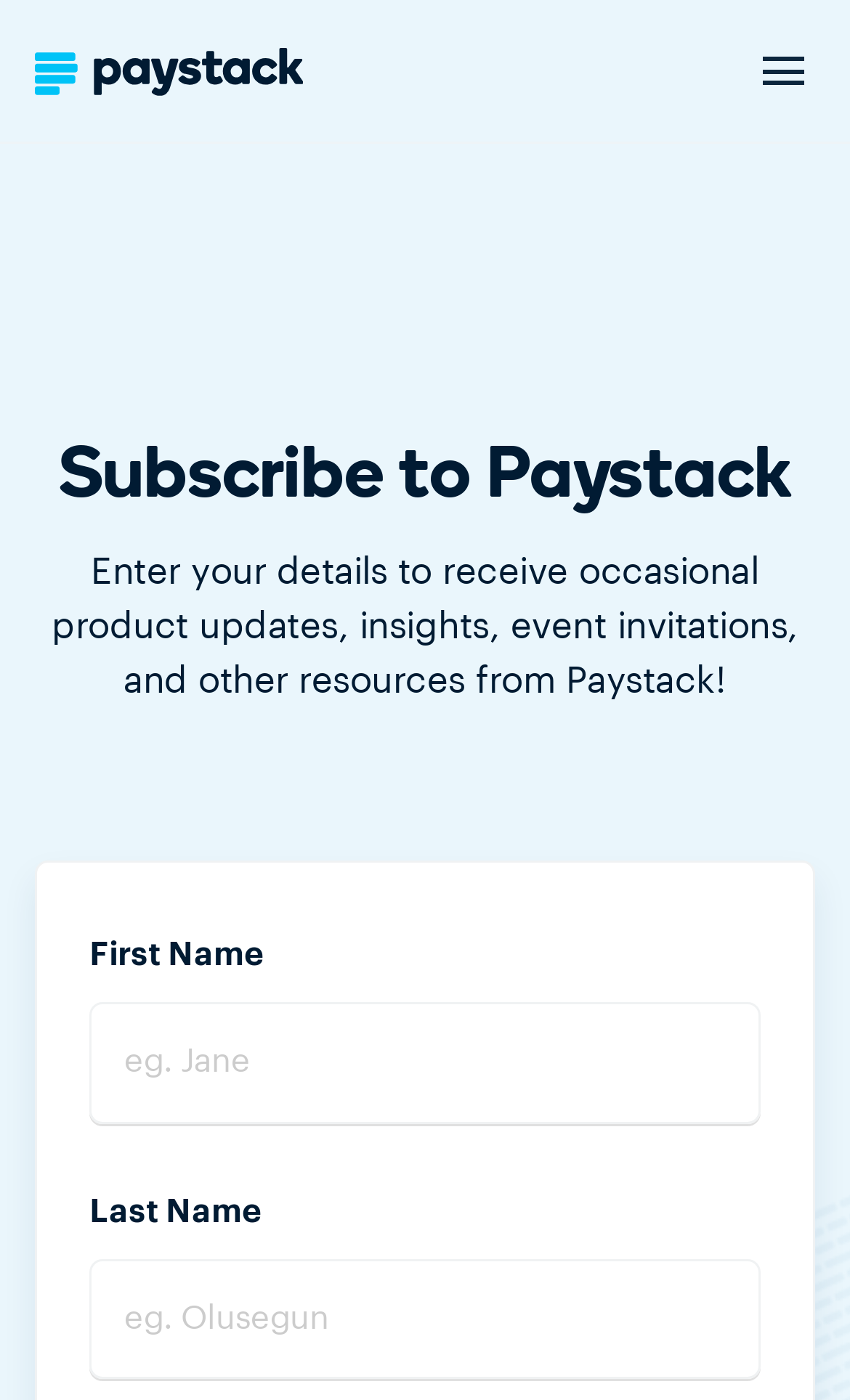Describe every aspect of the webpage in a detailed manner.

The webpage is titled "Paystack - Subscribe to Paystack" and has a prominent heading "Subscribe to Paystack" located near the top of the page. Below the heading, there is a brief description that reads "Enter your details to receive occasional product updates, insights, event invitations, and other resources from Paystack!".

On the top-left corner of the page, there is a link accompanied by an image. The link and image are positioned closely together, suggesting they are related.

The main content of the page appears to be a form with two input fields. The first field is labeled "First Name" and is located about halfway down the page. The corresponding textbox for entering the first name is positioned directly below the label. 

The second field is labeled "Last Name" and is located below the first field. The textbox for entering the last name is positioned directly below the label, similar to the first field. Both textboxes are required fields, indicated by the "required: True" attribute.